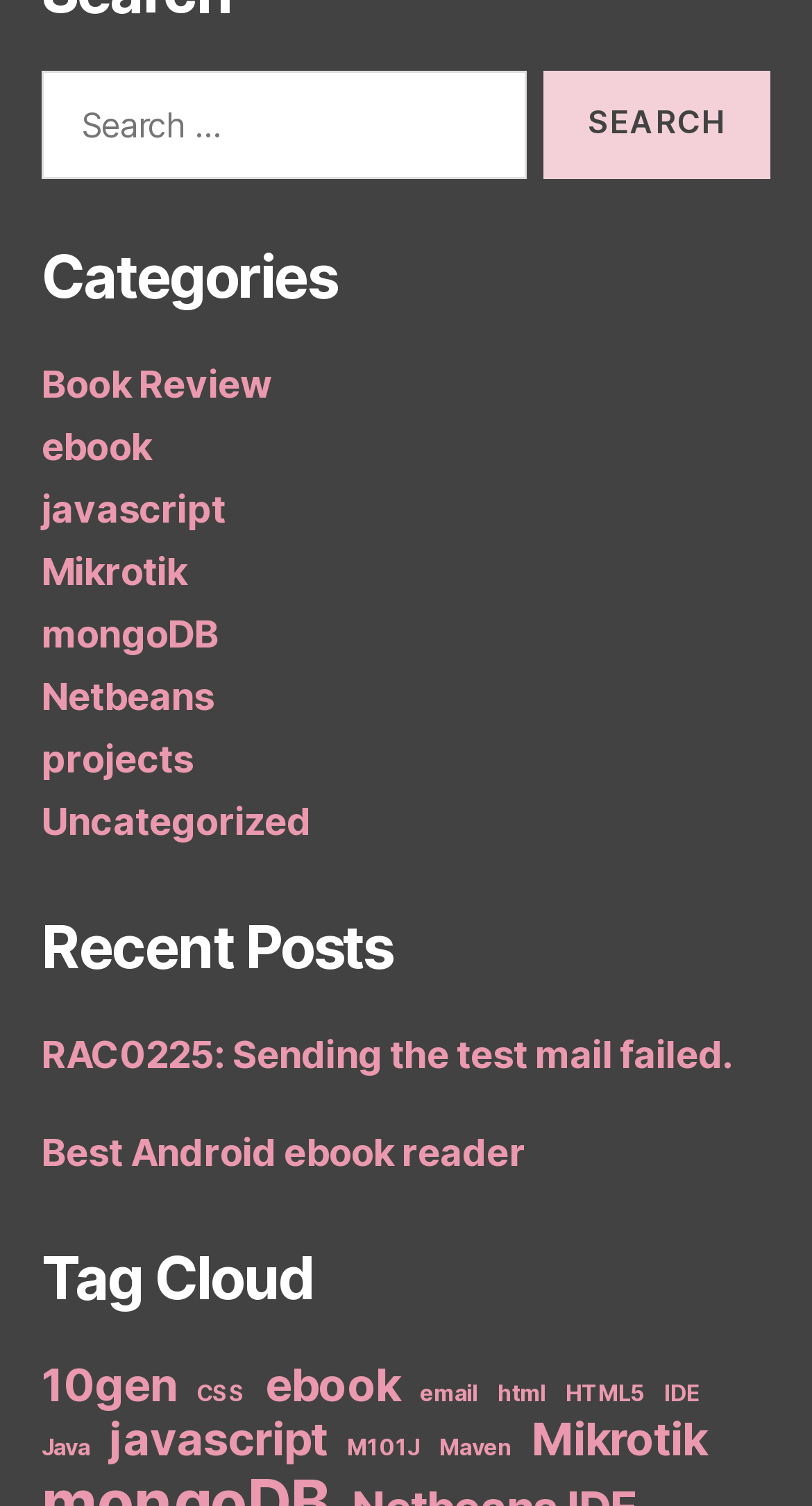Please provide a comprehensive response to the question below by analyzing the image: 
What is the purpose of the search box?

The search box is located at the top of the webpage, with a label 'Search for:' and a button 'Search'. This suggests that the user can input keywords or phrases to search for relevant content within the website.